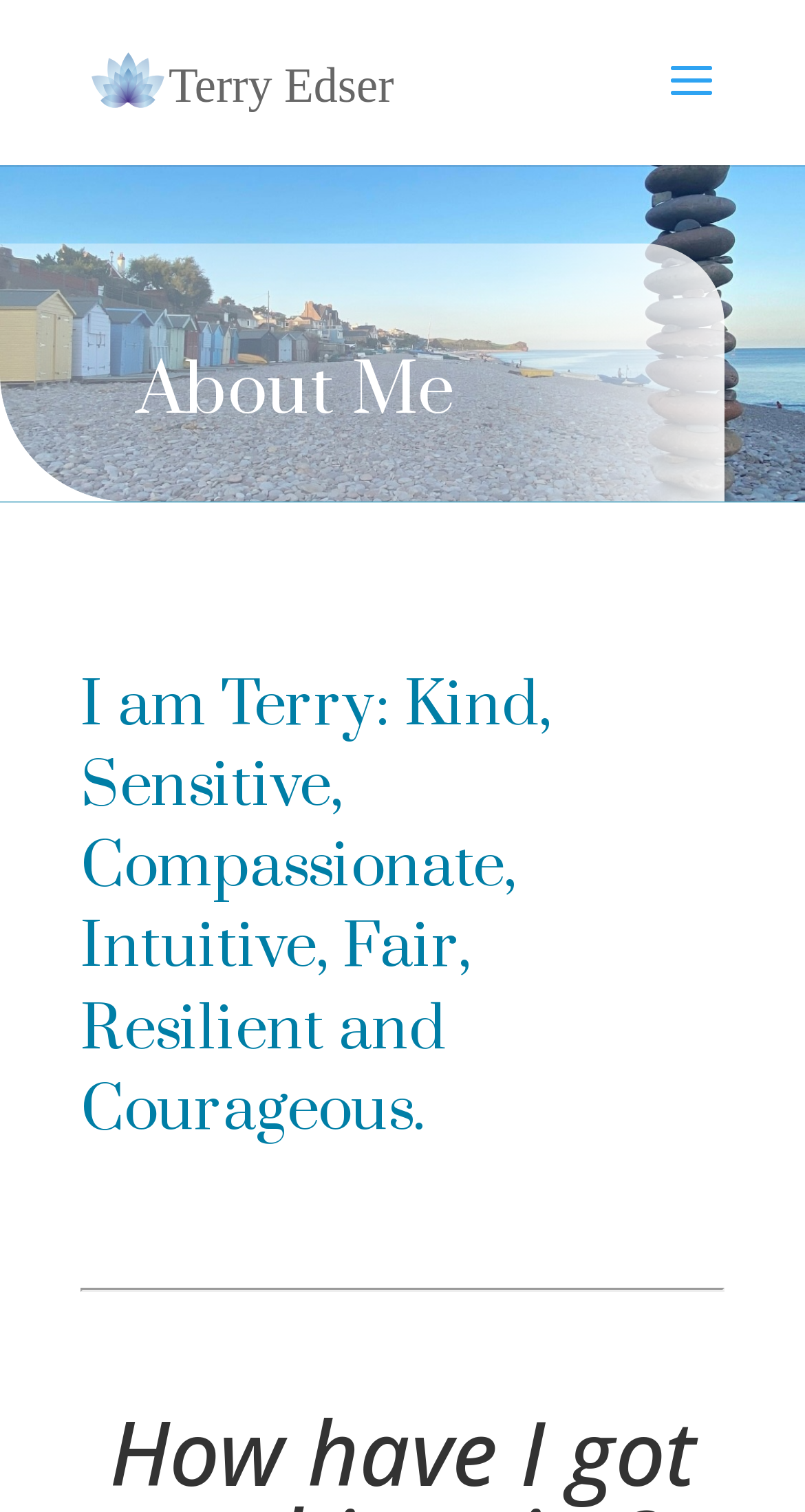What is the tone of Terry's self-description?
Provide a short answer using one word or a brief phrase based on the image.

Positive